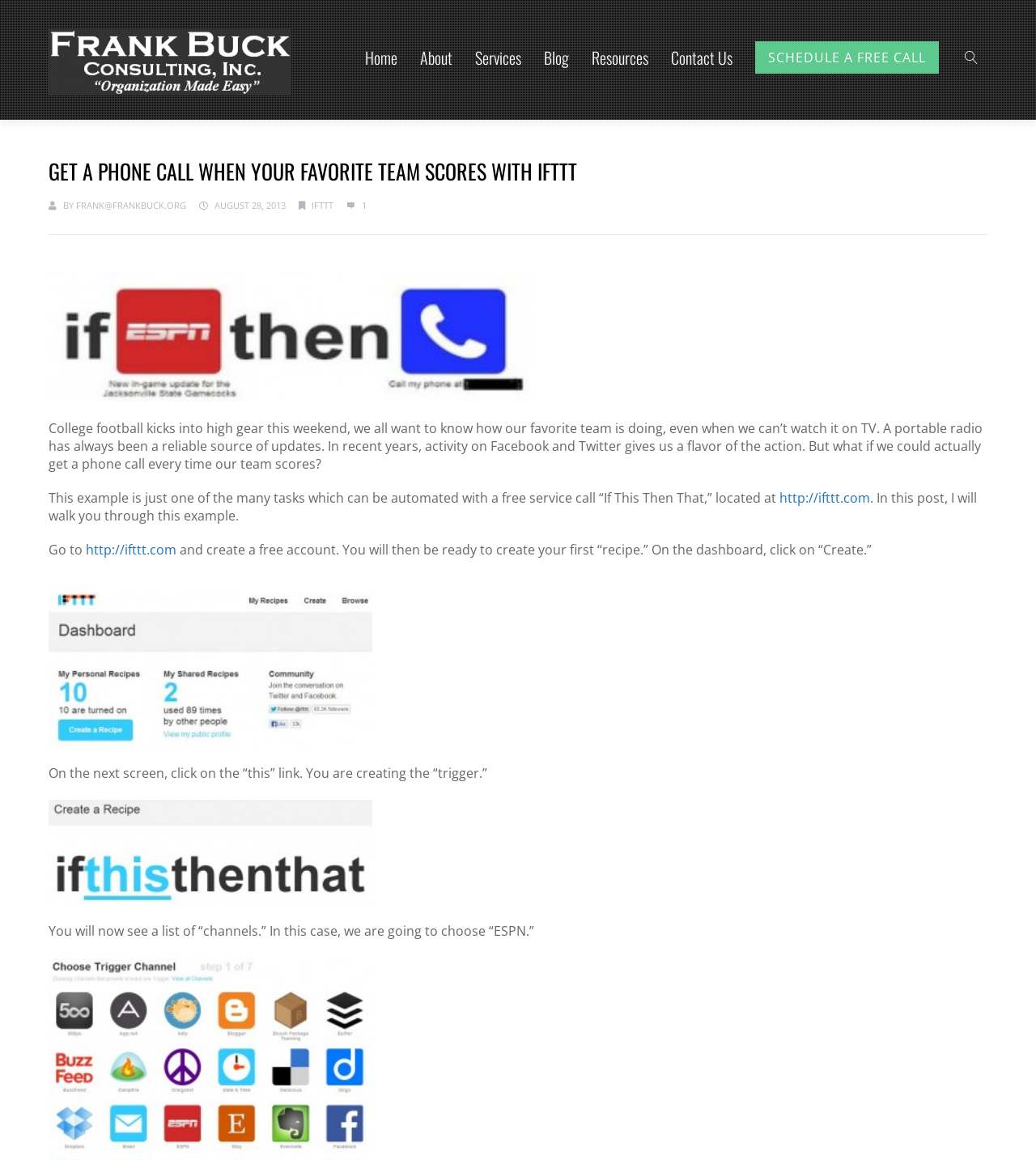Please give a succinct answer to the question in one word or phrase:
What is the main topic of this webpage?

IFTTT and college football